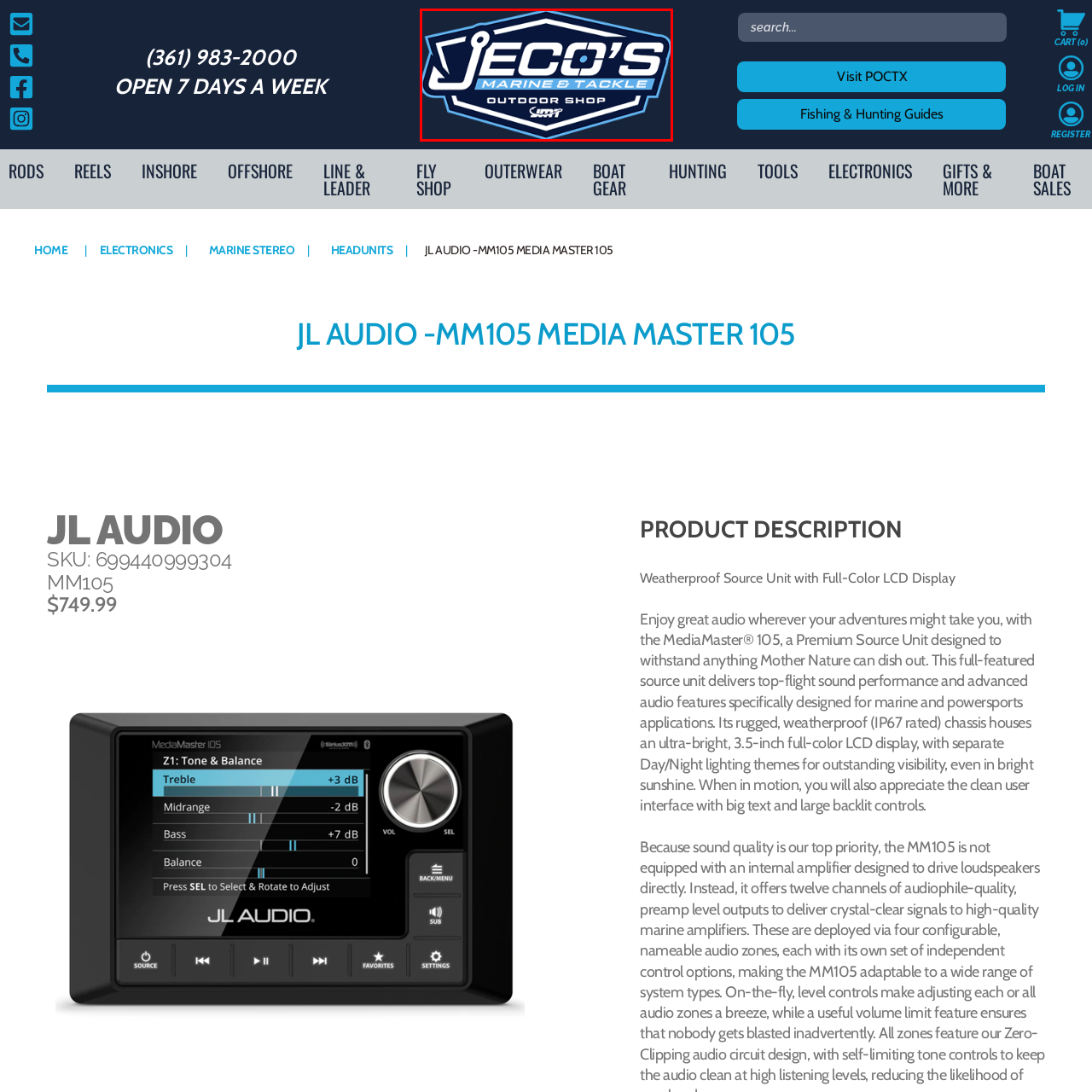What is the color scheme of the logo?
Examine the image inside the red bounding box and give an in-depth answer to the question, using the visual evidence provided.

The color scheme of the logo is blue and white on a dark background, which enhances the logo's visibility and appeal, making it eye-catching for customers seeking marine and tackle products.